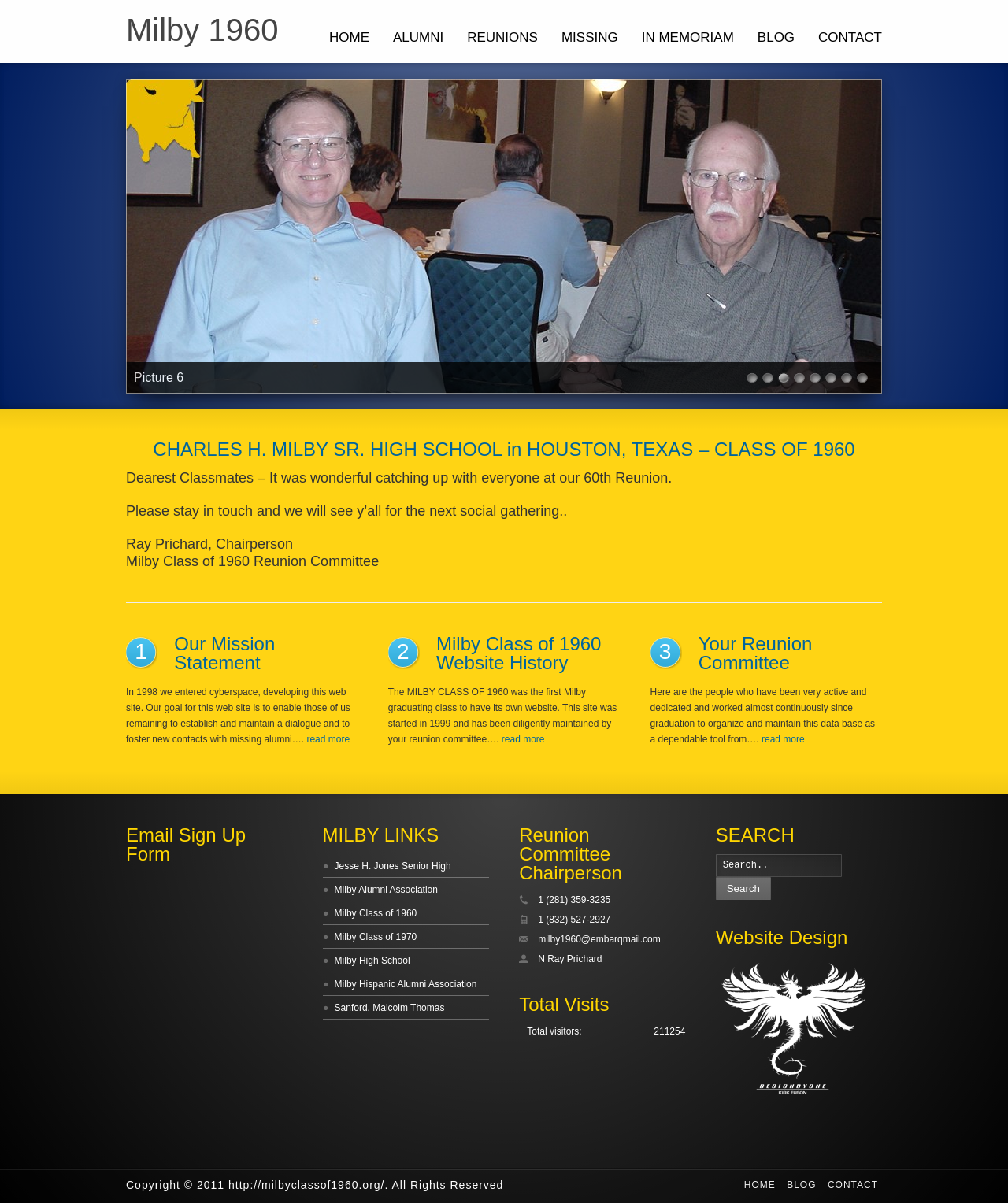How many links are there in the 'MILBY LINKS' section?
Please provide a single word or phrase in response based on the screenshot.

7